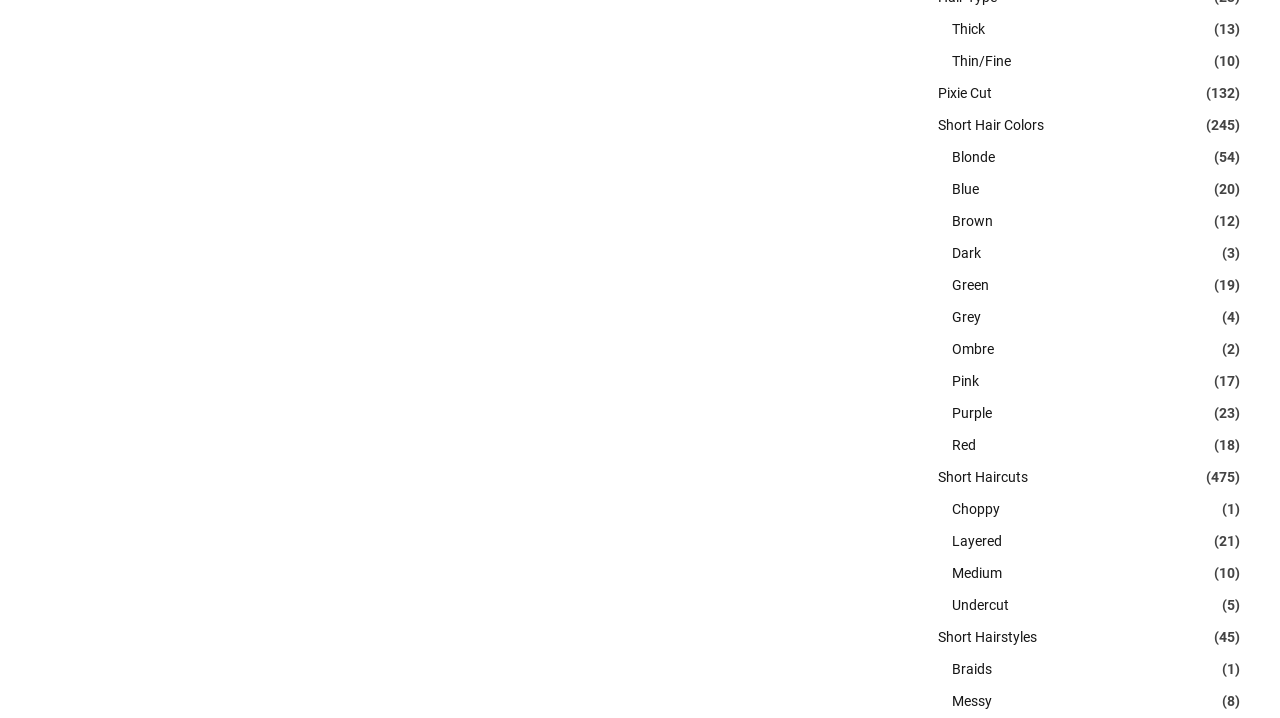Given the description: "Short Hairstyles", determine the bounding box coordinates of the UI element. The coordinates should be formatted as four float numbers between 0 and 1, [left, top, right, bottom].

[0.732, 0.874, 0.81, 0.903]